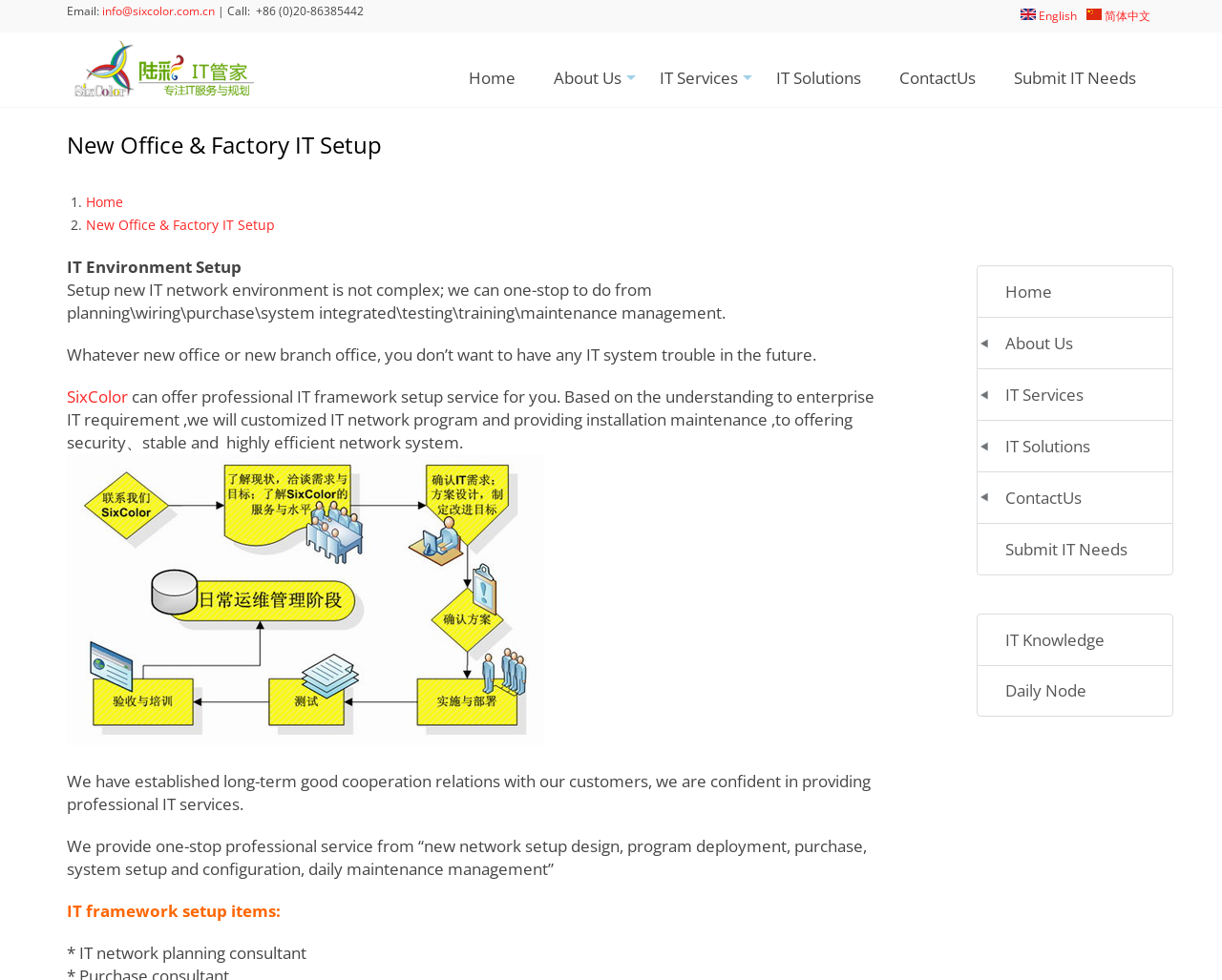Please find the bounding box coordinates of the element that you should click to achieve the following instruction: "Learn more about IT Services". The coordinates should be presented as four float numbers between 0 and 1: [left, top, right, bottom].

[0.524, 0.057, 0.62, 0.103]